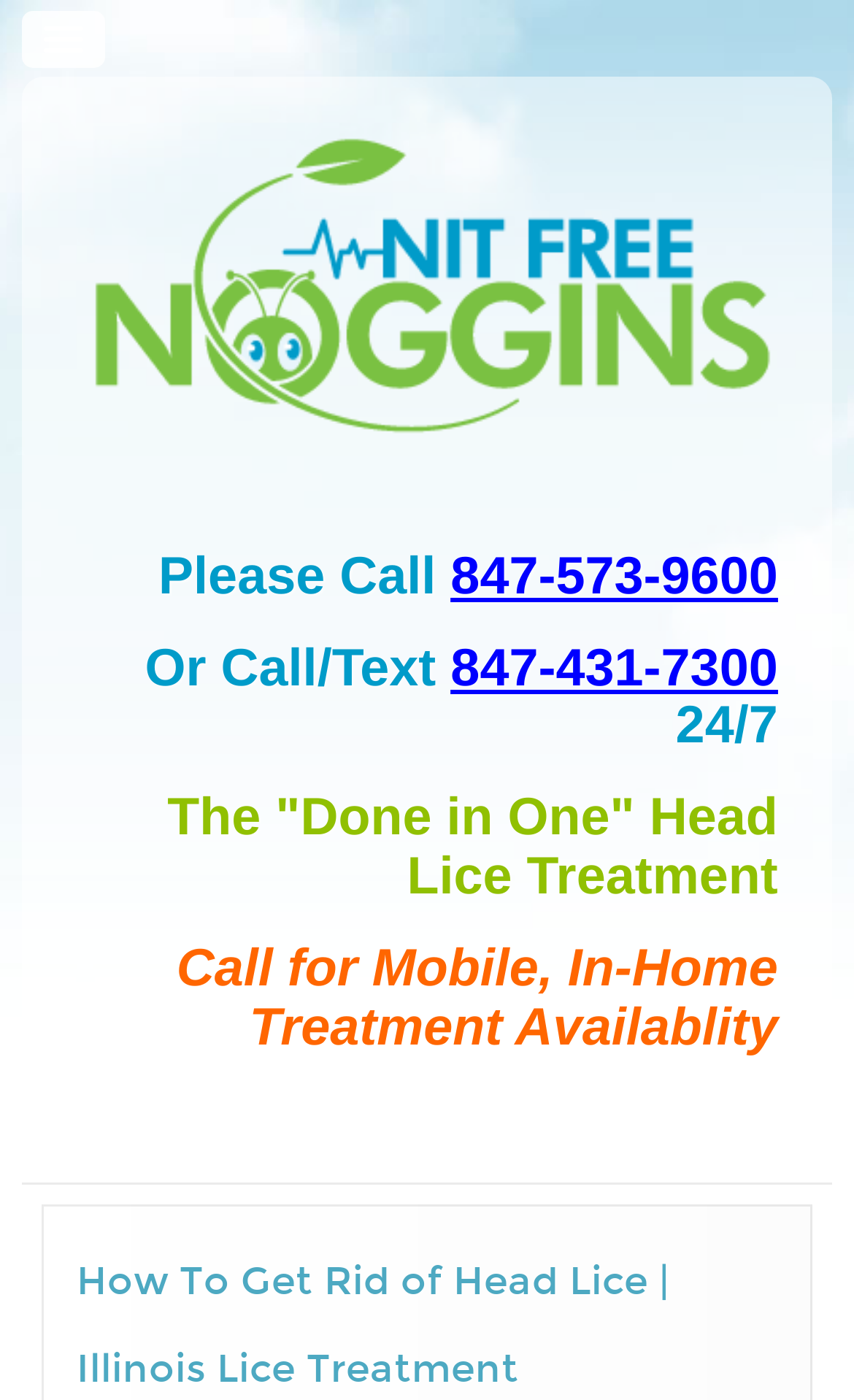What is the phone number to call for head lice treatment?
Based on the screenshot, give a detailed explanation to answer the question.

I found the phone number by looking at the top section of the webpage, where it says 'Please Call' followed by the phone number '847-573-9600'.